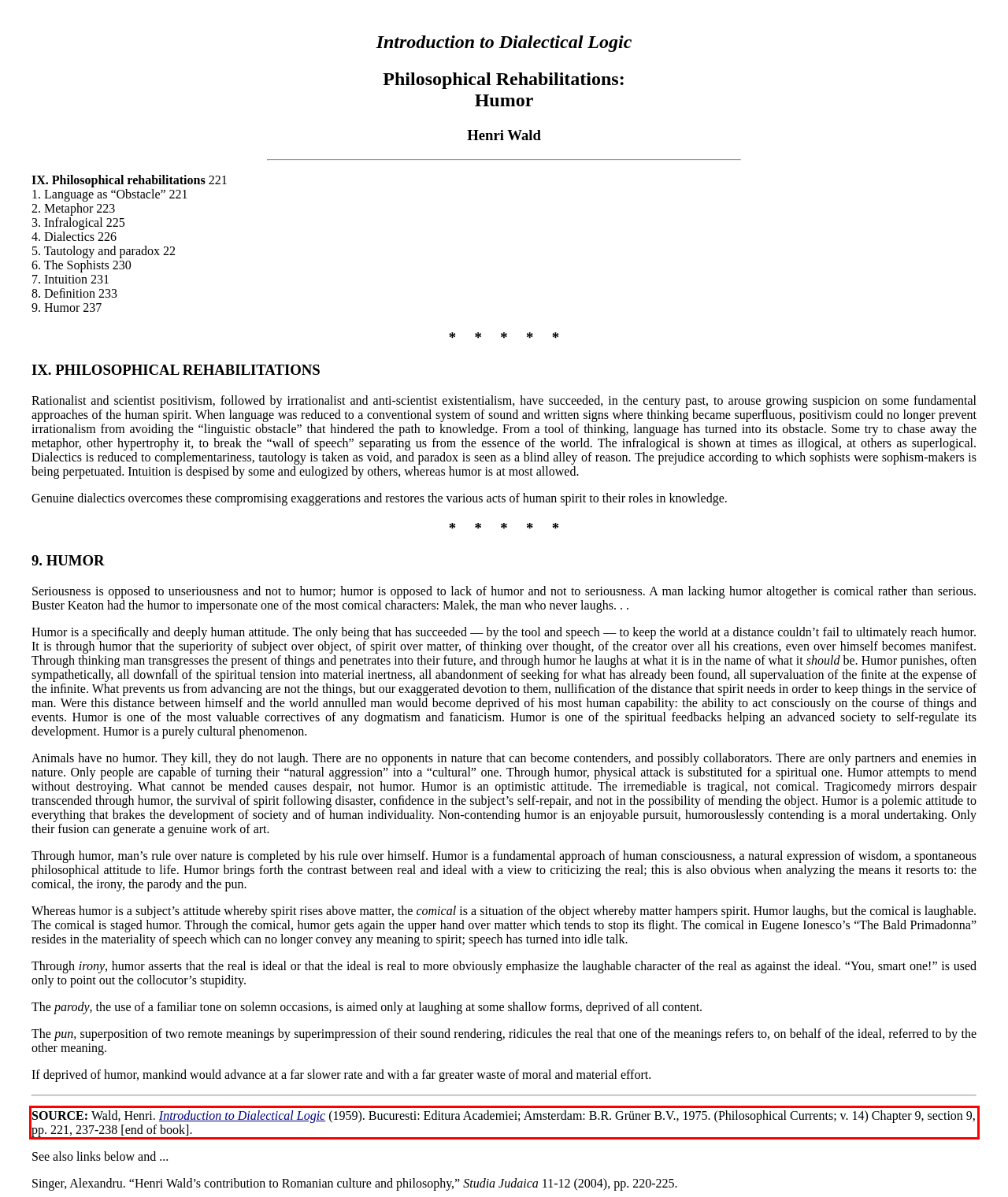You are given a webpage screenshot with a red bounding box around a UI element. Extract and generate the text inside this red bounding box.

SOURCE: Wald, Henri. Introduction to Dialectical Logic (1959). Bucuresti: Editura Academiei; Amsterdam: B.R. Grüner B.V., 1975. (Philosophical Currents; v. 14) Chapter 9, section 9, pp. 221, 237-238 [end of book].